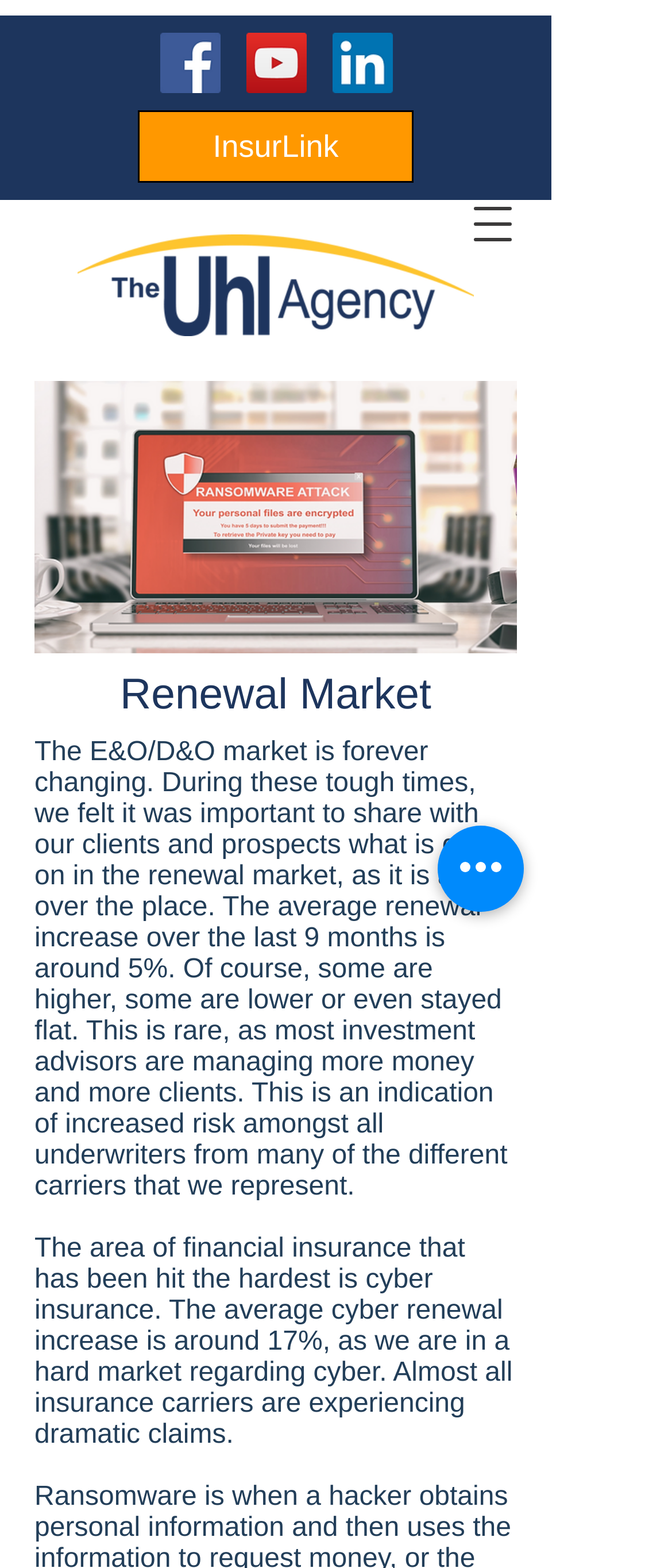Give a short answer using one word or phrase for the question:
What is the main topic of the webpage?

Renewal Market